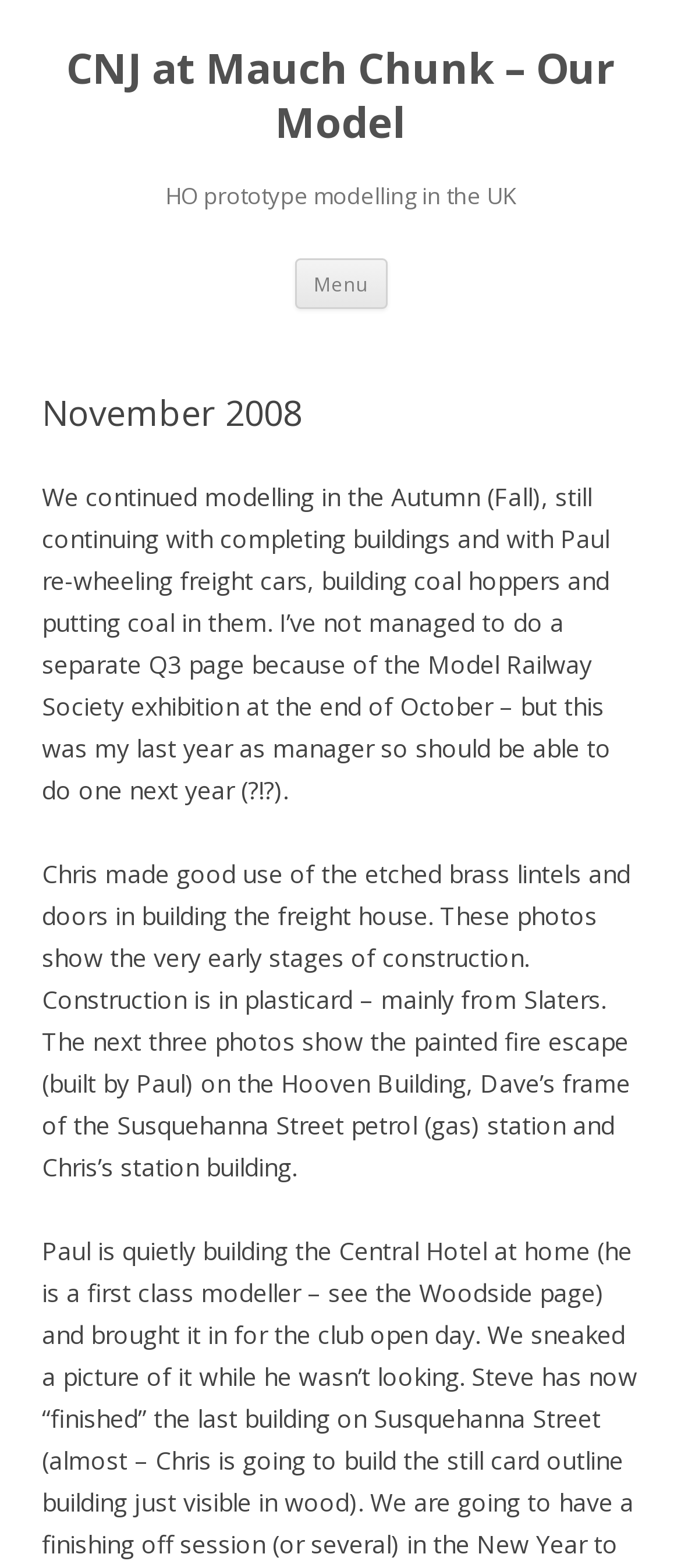Based on the element description: "Menu", identify the bounding box coordinates for this UI element. The coordinates must be four float numbers between 0 and 1, listed as [left, top, right, bottom].

[0.432, 0.164, 0.568, 0.197]